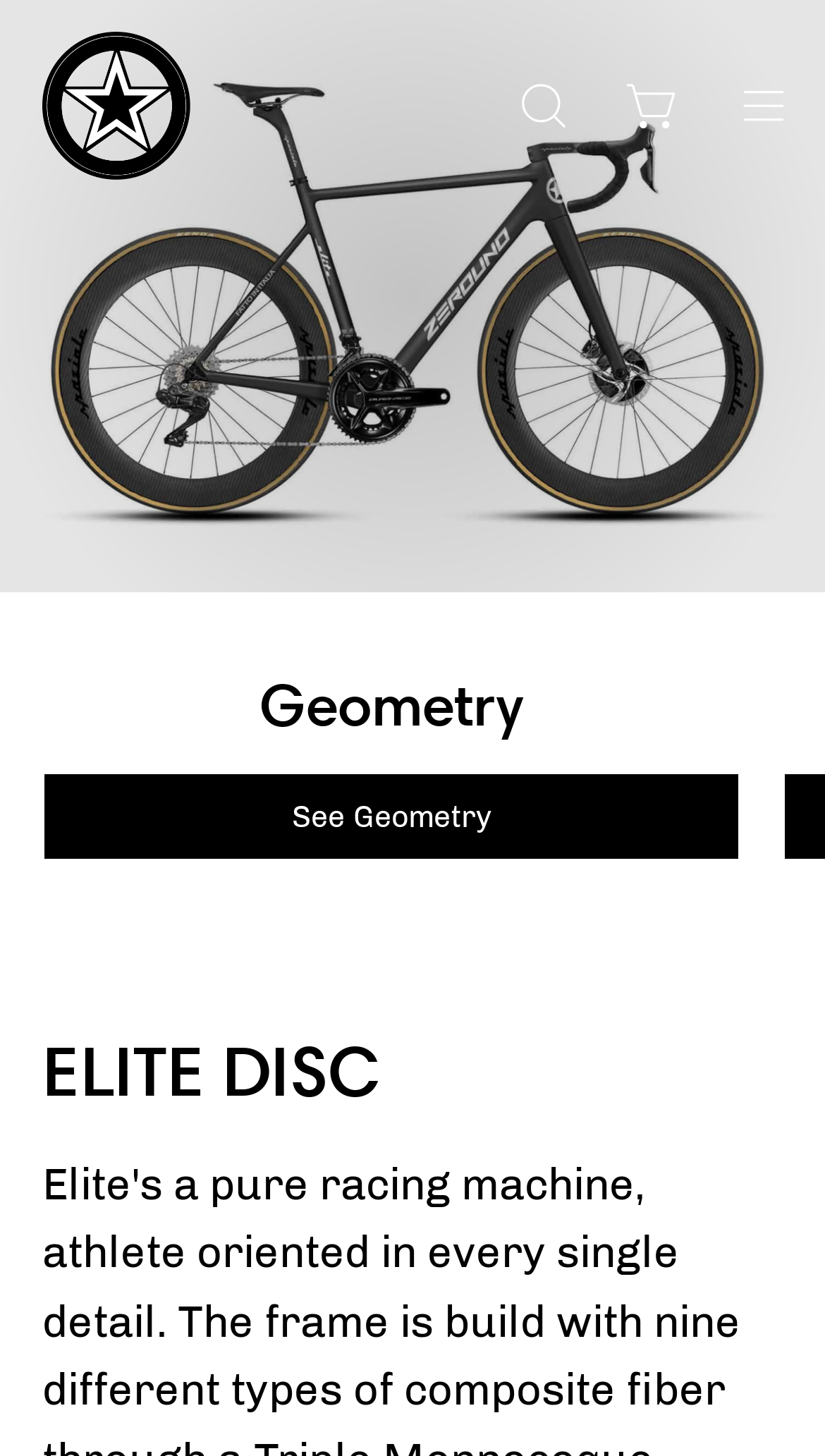Provide a one-word or short-phrase response to the question:
What is the purpose of the button with the text 'Apri la barra di ricerca'?

To open the search bar